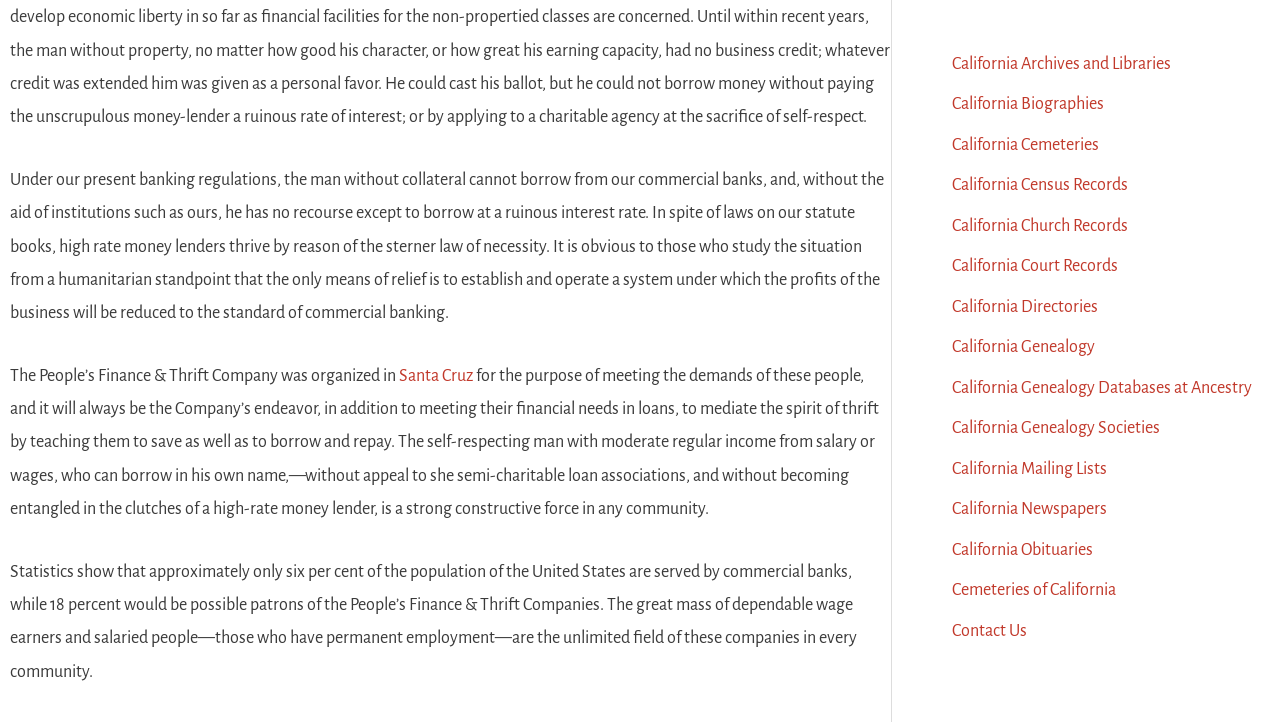Using the information shown in the image, answer the question with as much detail as possible: What is the potential market for the People’s Finance & Thrift Companies?

The text mentions that '18 percent would be possible patrons of the People’s Finance & Thrift Companies', indicating that this is the potential market for these companies.